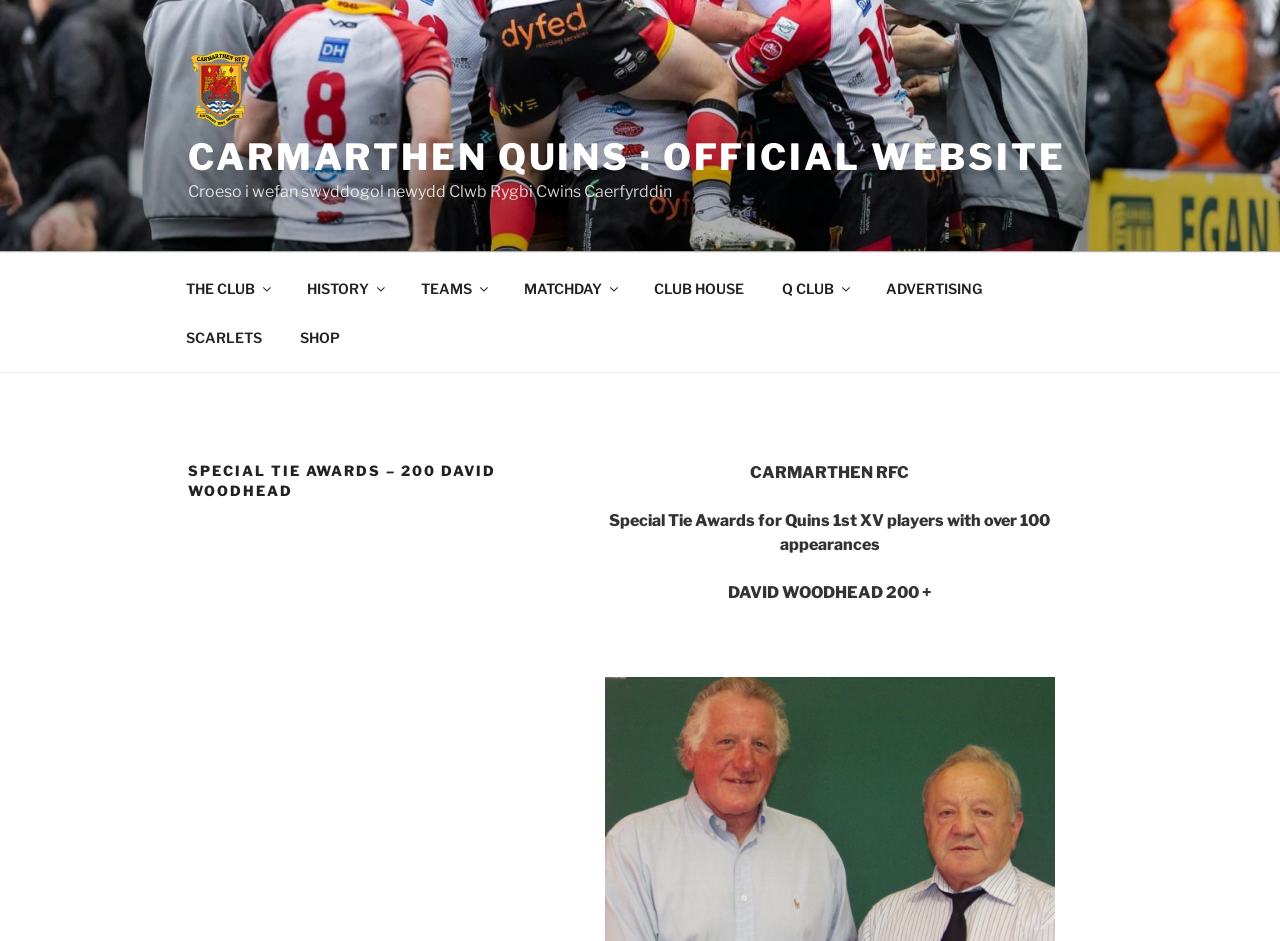Please respond in a single word or phrase: 
What is the name of the team associated with CARMARTHEN RFC?

Quins 1st XV